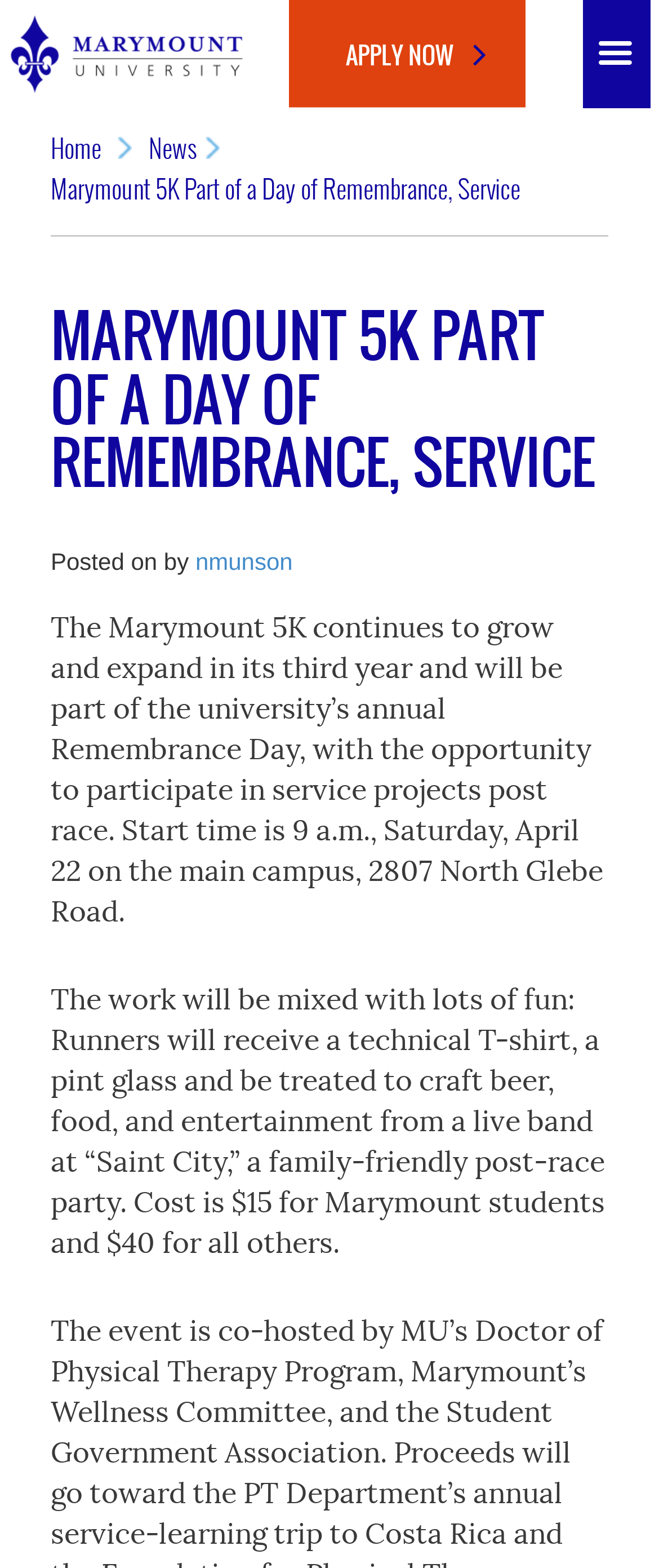Provide an in-depth caption for the contents of the webpage.

The webpage is about the Marymount 5K event, which is part of the university's annual Remembrance Day. At the top left corner, there is a link to "Marymount University" accompanied by an image of the university's logo. Below this, there are two links, "Home" and "News", positioned side by side.

The main content of the webpage is divided into sections. The first section is a header that spans across the top of the page, with the title "MARYMOUNT 5K PART OF A DAY OF REMEMBRANCE, SERVICE" in bold font. Below this, there is a line of text that indicates the post date and author, "Posted on" followed by the author's name, "nmunson", which is a clickable link.

The main article is divided into two paragraphs. The first paragraph describes the event, stating that it will take place on Saturday, April 22, at 9 a.m. on the main campus, and that participants will have the opportunity to engage in service projects after the race. The second paragraph highlights the fun aspects of the event, including a technical T-shirt, a pint glass, craft beer, food, and entertainment from a live band at a post-race party called "Saint City". The cost of the event is $15 for Marymount students and $40 for others.